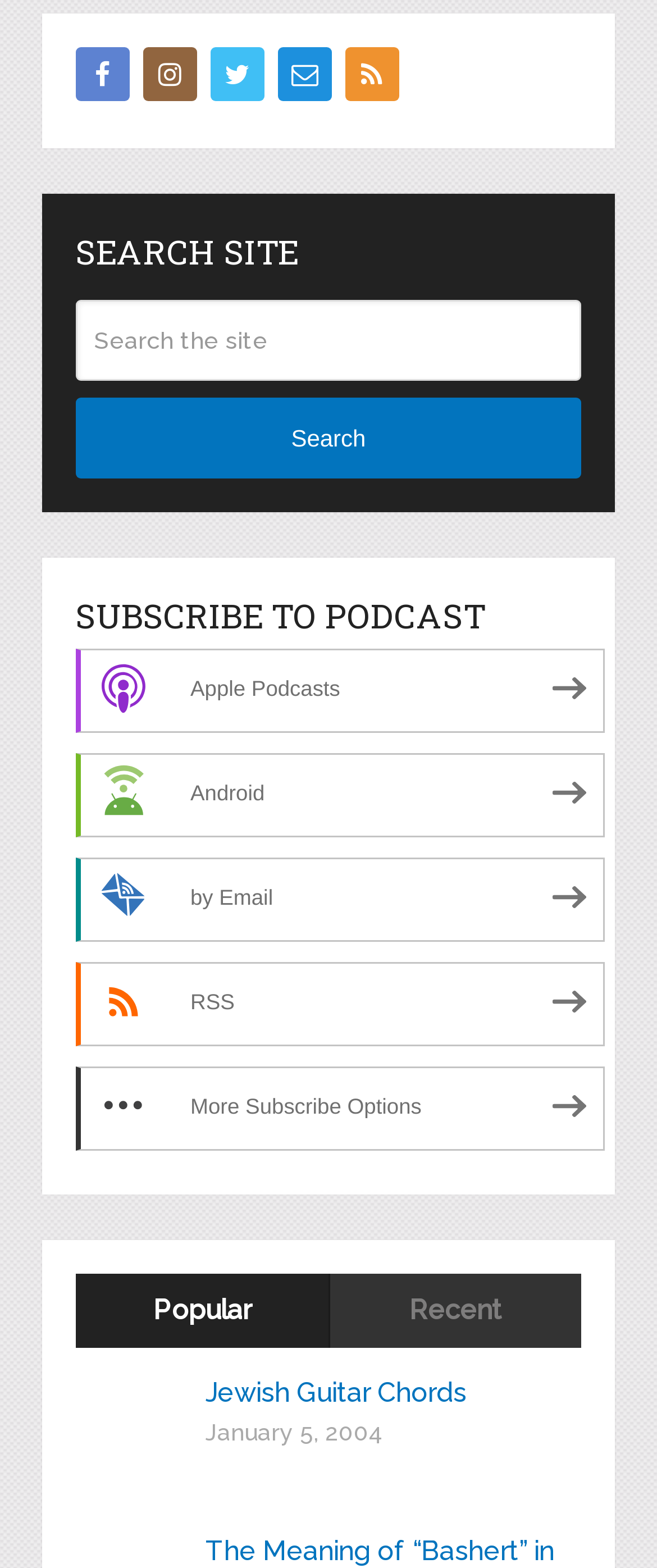Please provide a comprehensive answer to the question based on the screenshot: How many options are available to subscribe to the podcast?

The webpage provides five options to subscribe to the podcast, namely 'Apple Podcasts', 'Android', 'by Email', 'RSS', and 'More Subscribe Options'.